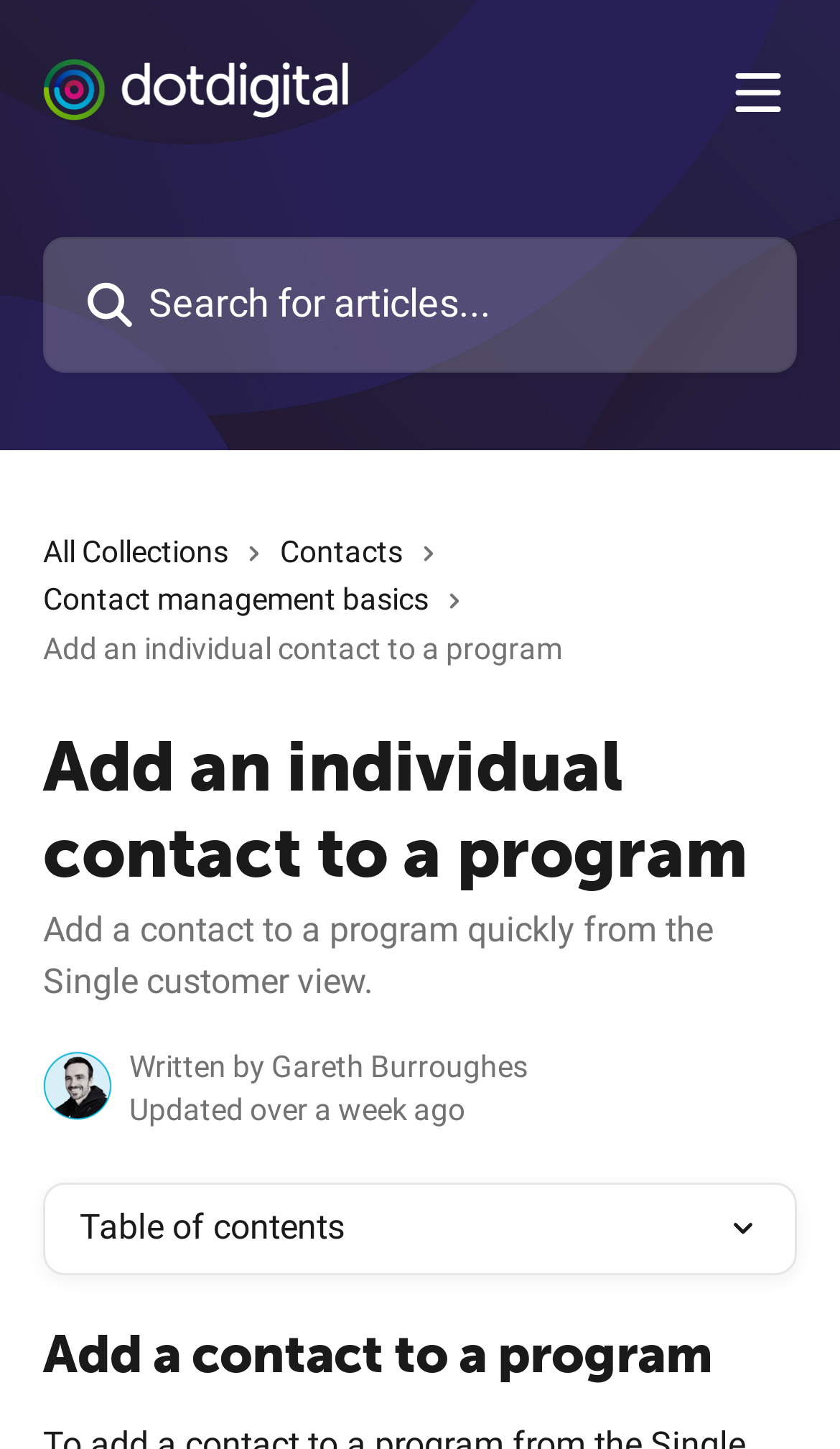Describe all the visual and textual components of the webpage comprehensively.

The webpage is a help center article from Dotdigital, with a focus on adding an individual contact to a program quickly from the Single customer view. 

At the top, there is a header section that spans the entire width of the page, containing a link to the Dotdigital Help Centre, an image of the help center's logo, a button to open a menu, and a search bar with a placeholder text "Search for articles...". 

Below the header, there are four links arranged horizontally, labeled "All Collections", "Contacts", "Contact management basics", each accompanied by a small image. 

Following these links, there is a heading that reads "Add an individual contact to a program", and a brief description of the article below it. 

To the left of the description, there is an image of an avatar, labeled "Gareth Burroughes avatar", and two lines of text, "Written by" and "Updated over a week ago". 

Further down, there is a section labeled "Table of contents", accompanied by a small image. 

Finally, at the bottom of the page, there is a heading "Add a contact to a program" that serves as a title for the article's content.